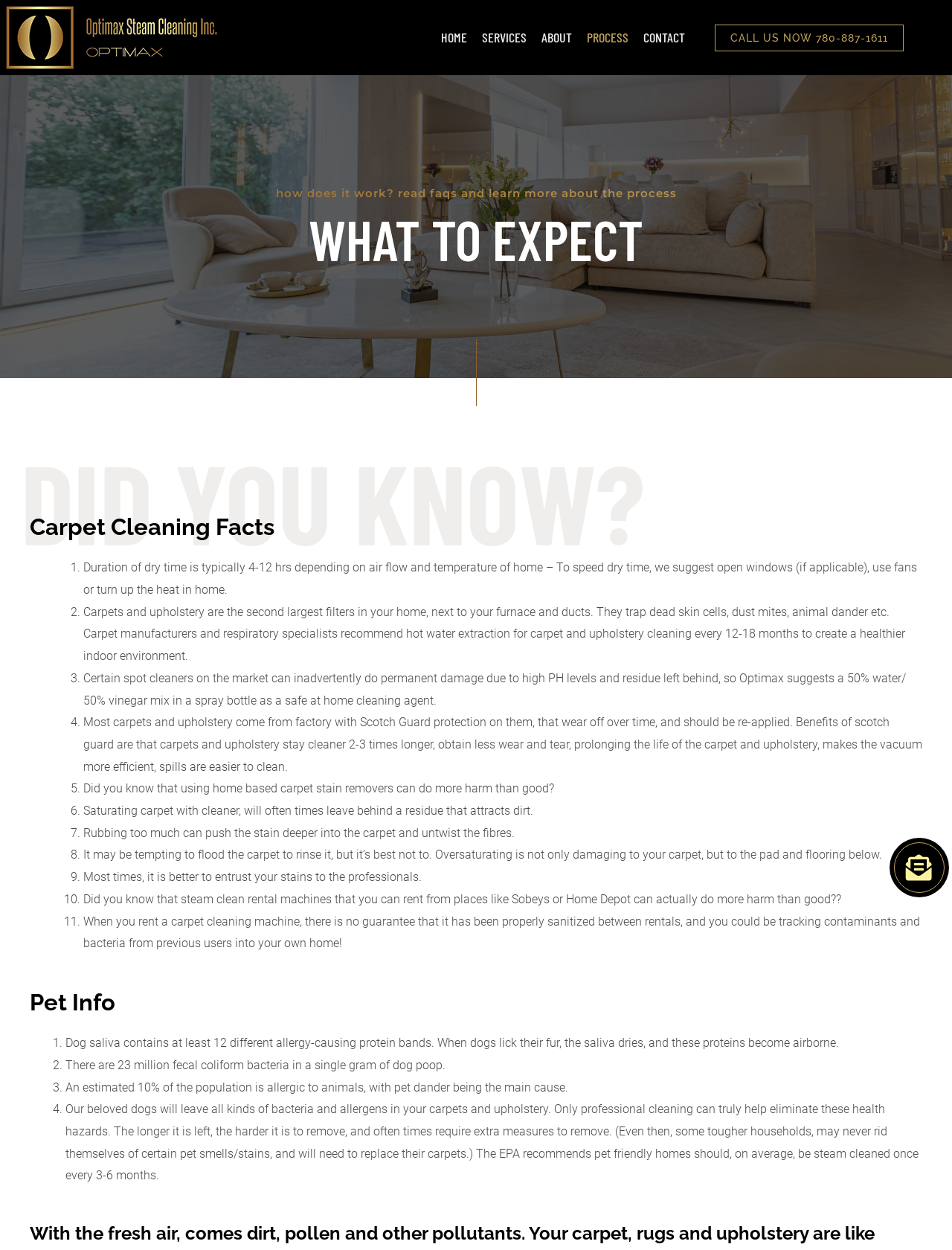Identify the bounding box coordinates for the UI element described by the following text: "Process". Provide the coordinates as four float numbers between 0 and 1, in the format [left, top, right, bottom].

[0.616, 0.017, 0.676, 0.043]